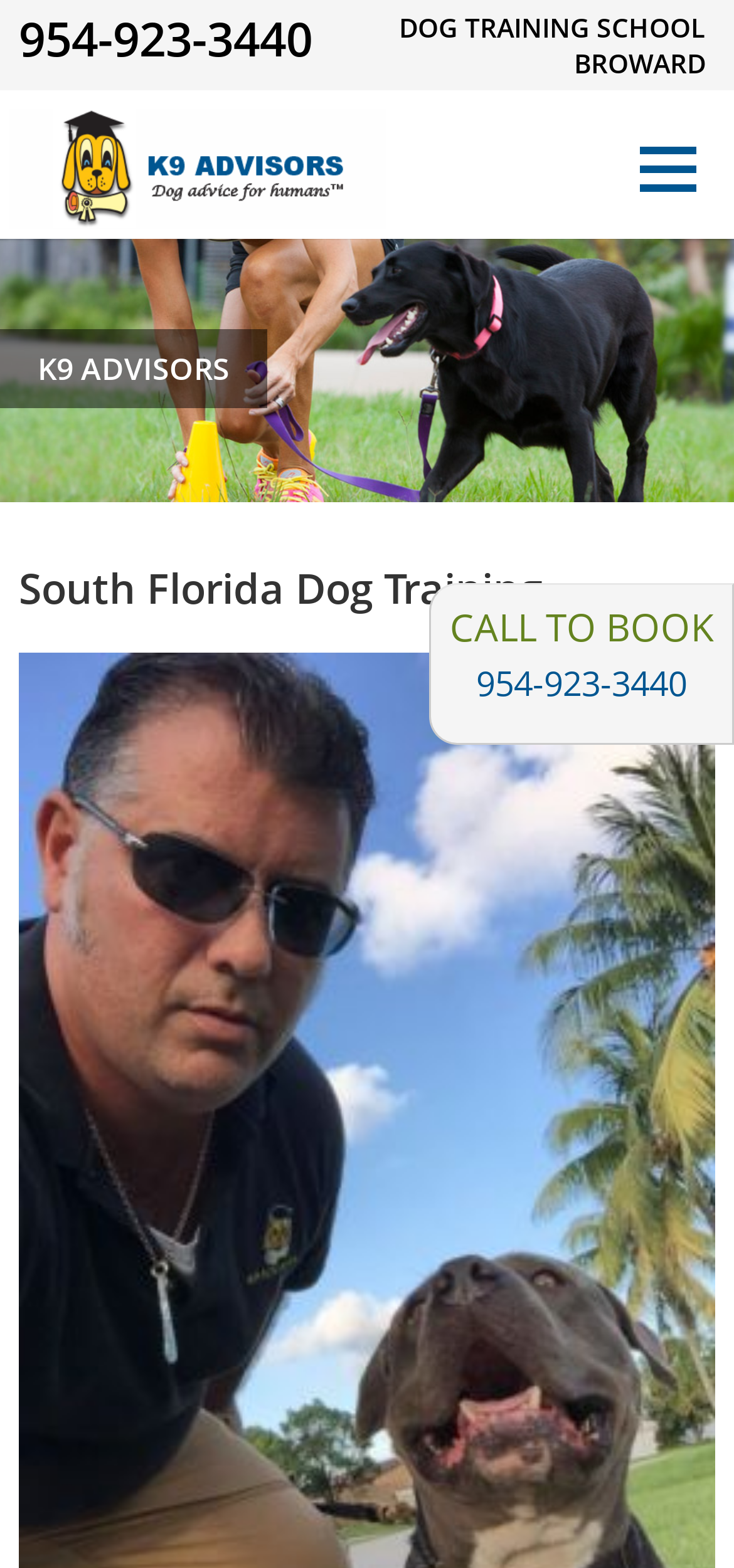Using the information in the image, give a comprehensive answer to the question: 
What is the name of the organization associated with the dog training school?

I found the heading element 'K9 ADVISORS' and a link element 'Dog Training School Broward - K9 Advisors', which suggests that K9 Advisors is the organization associated with the dog training school.